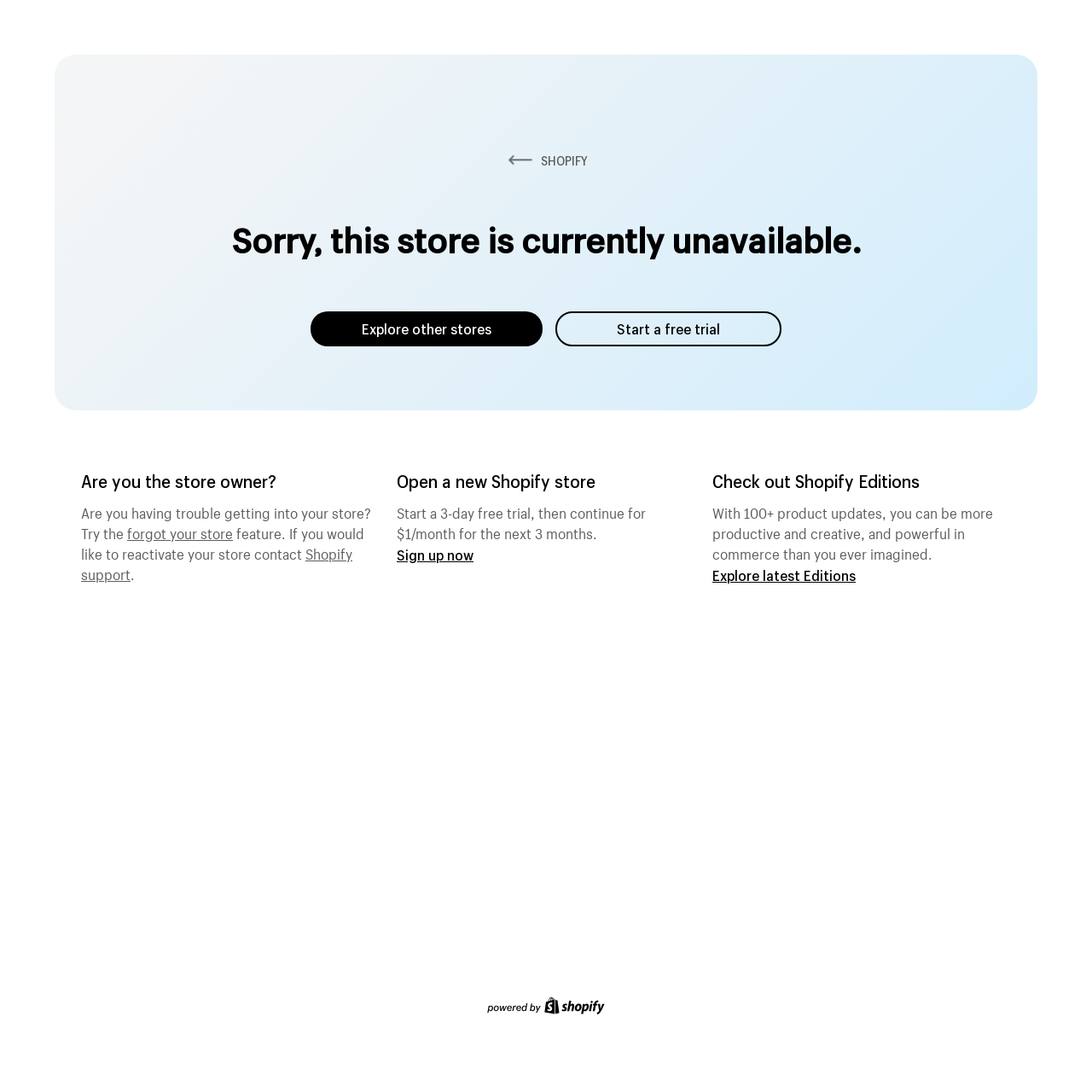Answer the following query concisely with a single word or phrase:
What is Shopify Editions?

product updates